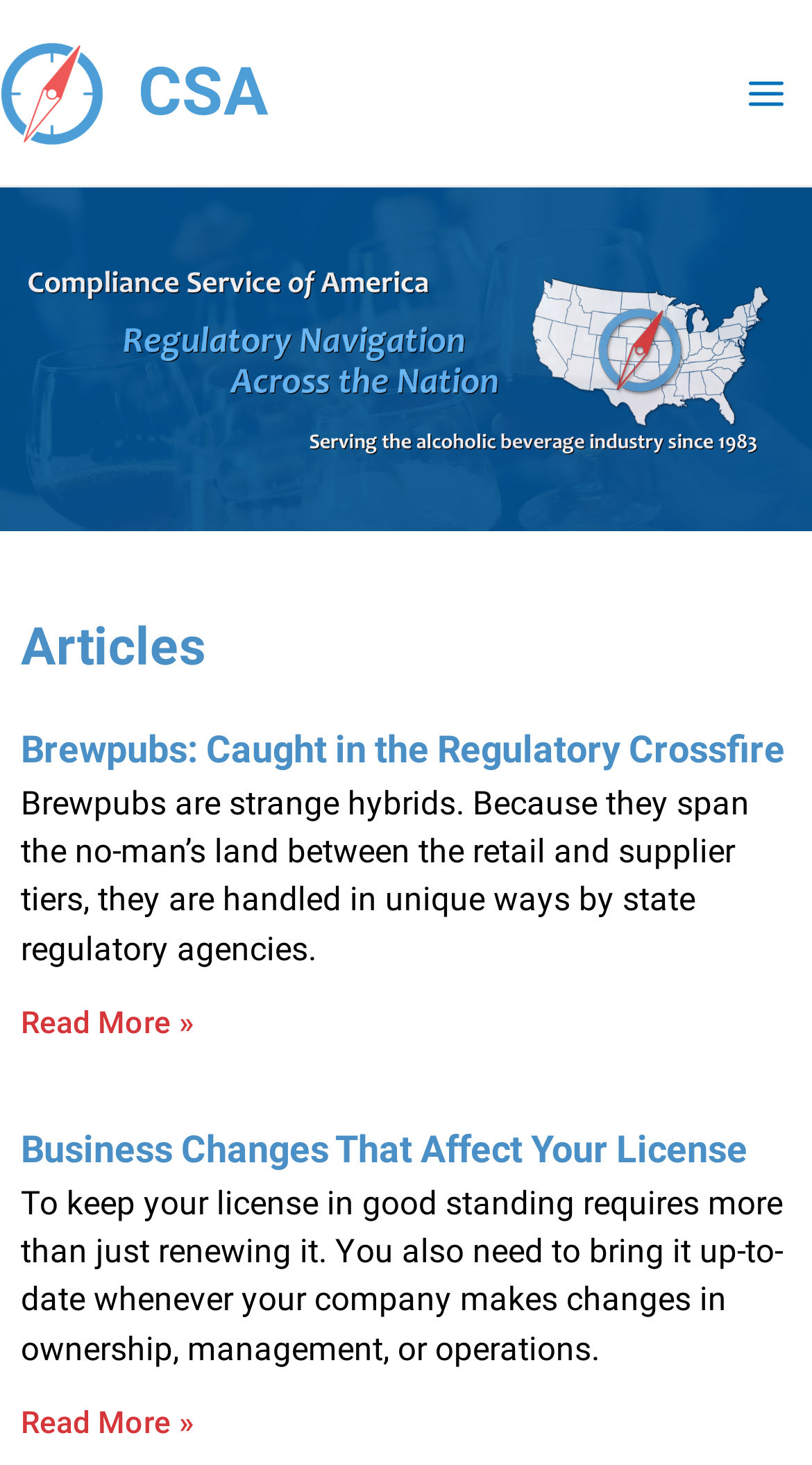How many articles are displayed on this page?
Look at the screenshot and respond with one word or a short phrase.

2